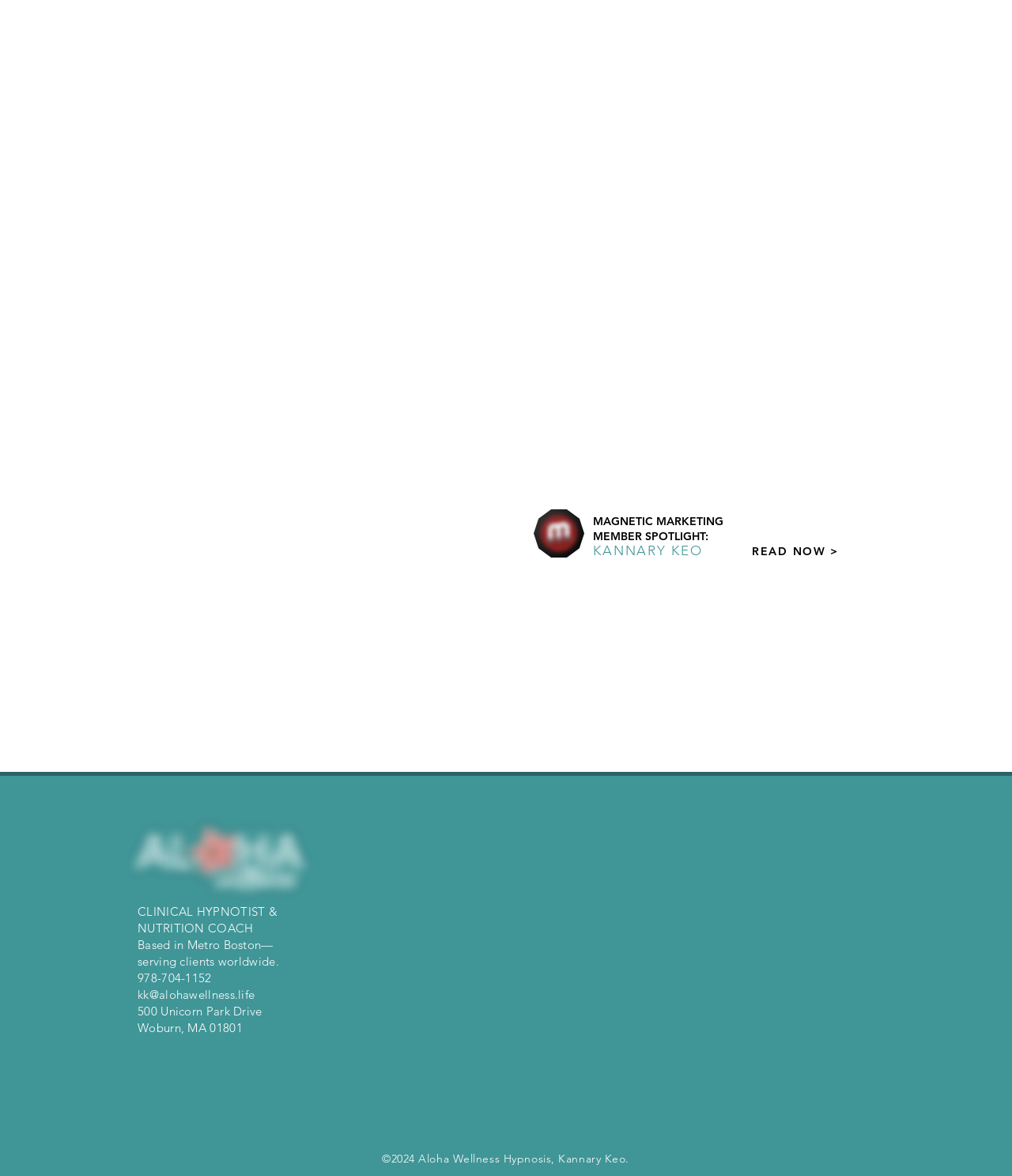What is the name of the therapy mentioned on this webpage?
Please respond to the question thoroughly and include all relevant details.

The webpage mentions Rapid Transformational Therapy (RTT) as a therapy that helped the person overcome their mental block and achieve success.